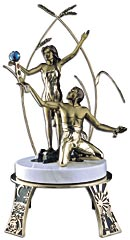Who is the artist behind the sculpture?
Answer the question with just one word or phrase using the image.

Osprey Orielle Lake